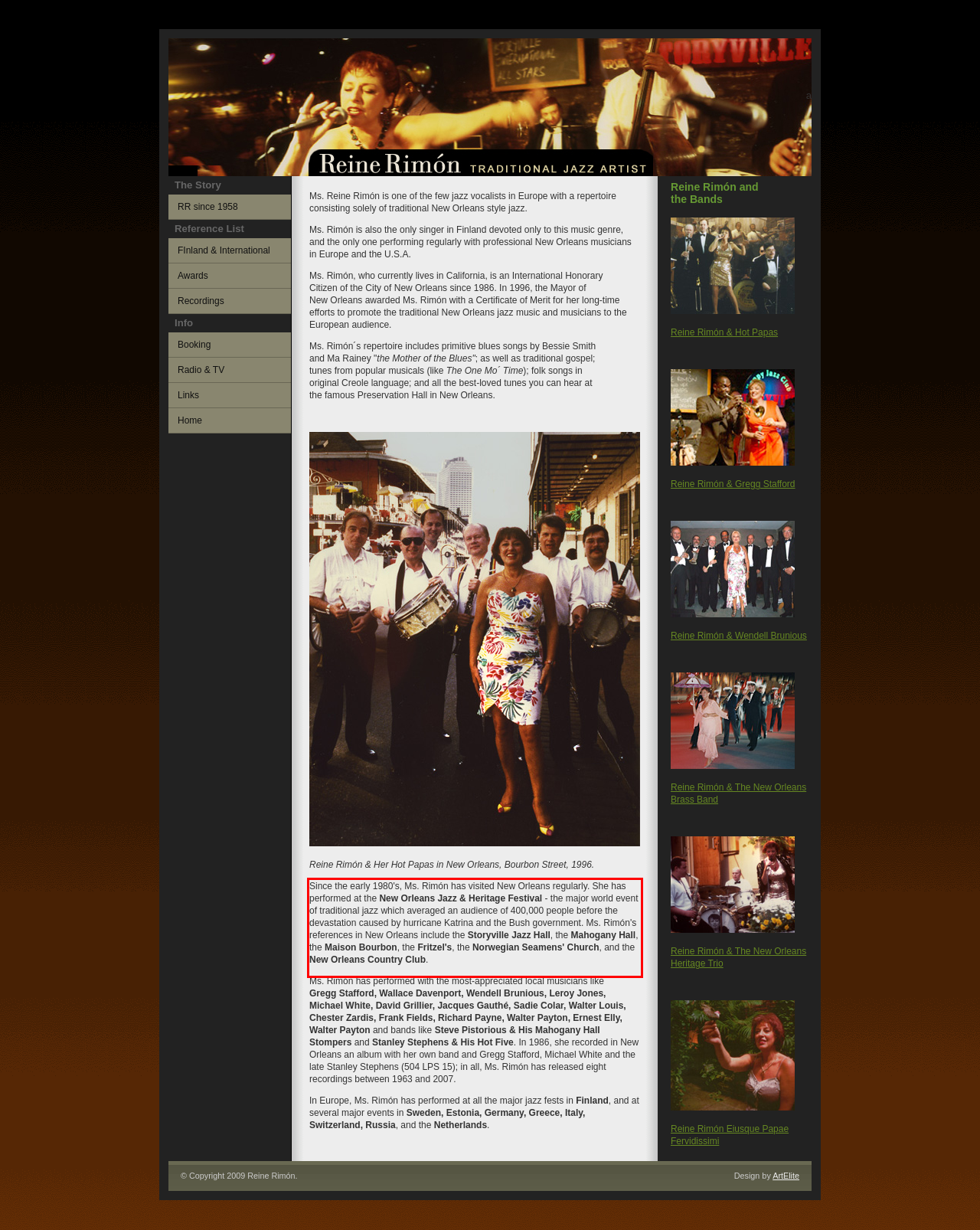Please perform OCR on the UI element surrounded by the red bounding box in the given webpage screenshot and extract its text content.

Since the early 1980's, Ms. Rimón has visited New Orleans regularly. She has performed at the New Orleans Jazz & Heritage Festival - the major world event of traditional jazz which averaged an audience of 400,000 people before the devastation caused by hurricane Katrina and the Bush government. Ms. Rimón's references in New Orleans include the Storyville Jazz Hall, the Mahogany Hall, the Maison Bourbon, the Fritzel's, the Norwegian Seamens' Church, and the New Orleans Country Club.